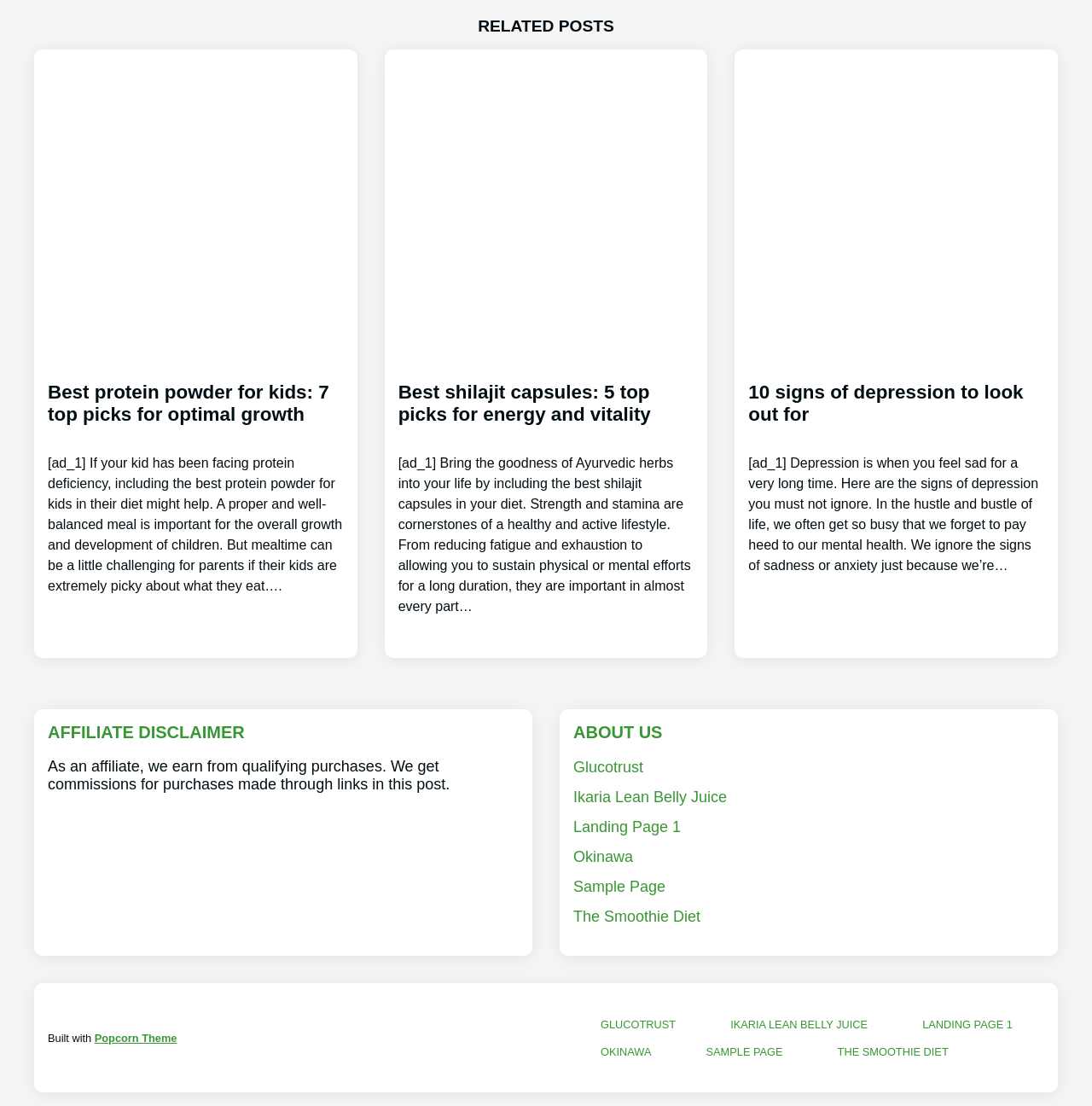Analyze the image and answer the question with as much detail as possible: 
What is the topic of the first related post?

The first related post is a link with the heading 'Best protein powder for kids: 7 top picks for optimal growth'. The topic of this post is about protein powder for kids.